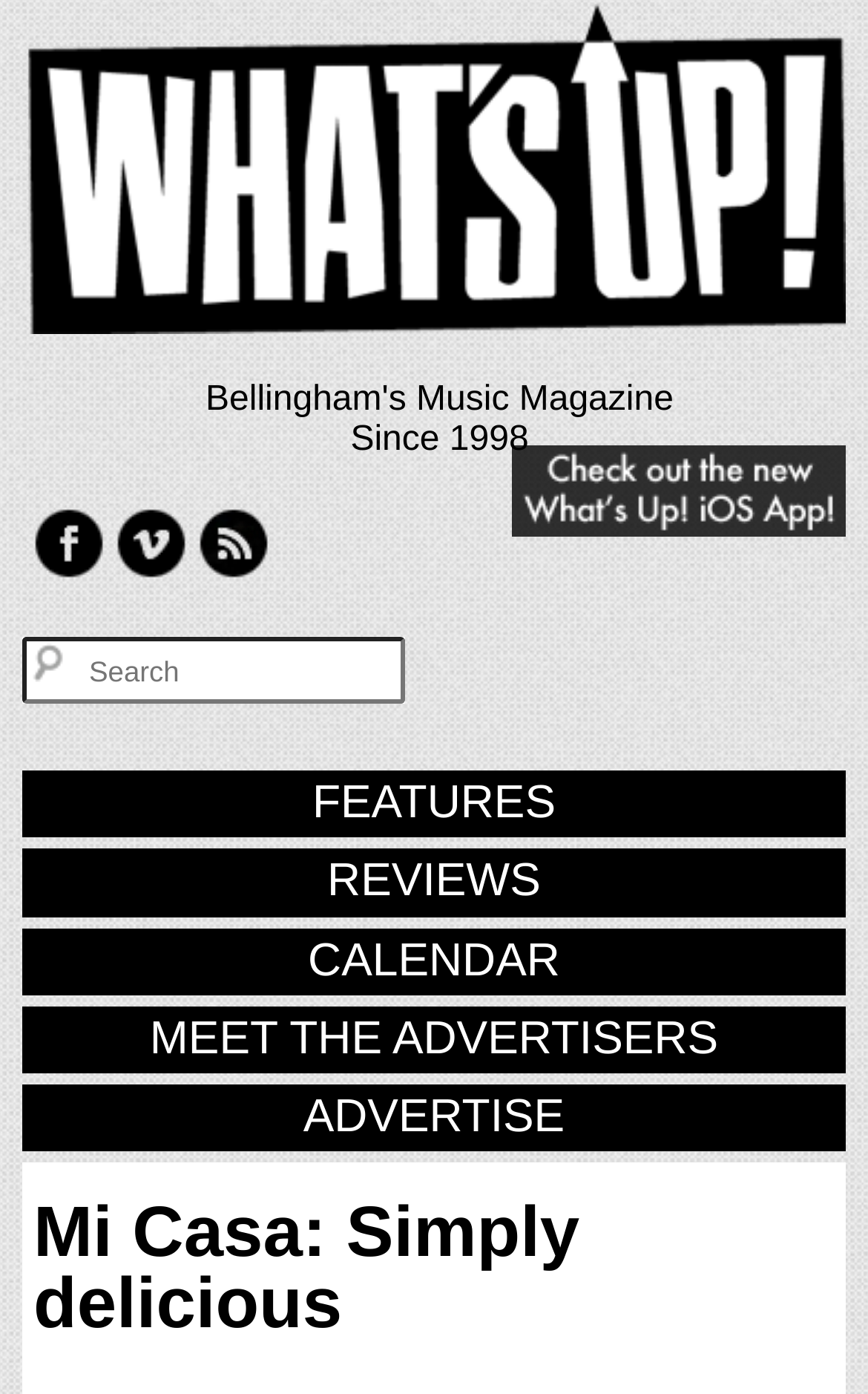Find the bounding box coordinates of the clickable region needed to perform the following instruction: "Go to FEATURES page". The coordinates should be provided as four float numbers between 0 and 1, i.e., [left, top, right, bottom].

[0.026, 0.553, 0.974, 0.601]